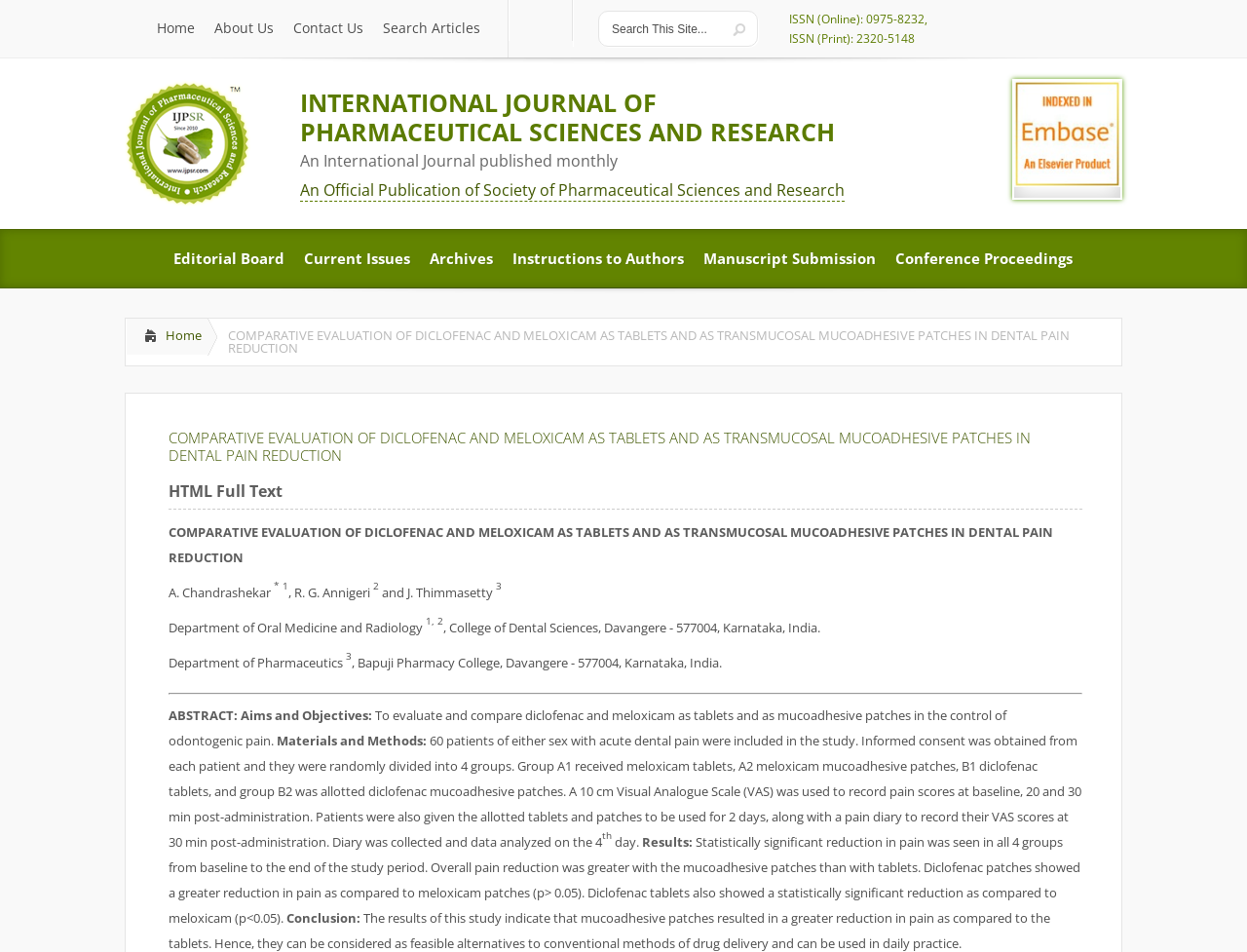Please provide the bounding box coordinate of the region that matches the element description: Instructions to AuthorsInstructions to Authors. Coordinates should be in the format (top-left x, top-left y, bottom-right x, bottom-right y) and all values should be between 0 and 1.

[0.403, 0.242, 0.556, 0.302]